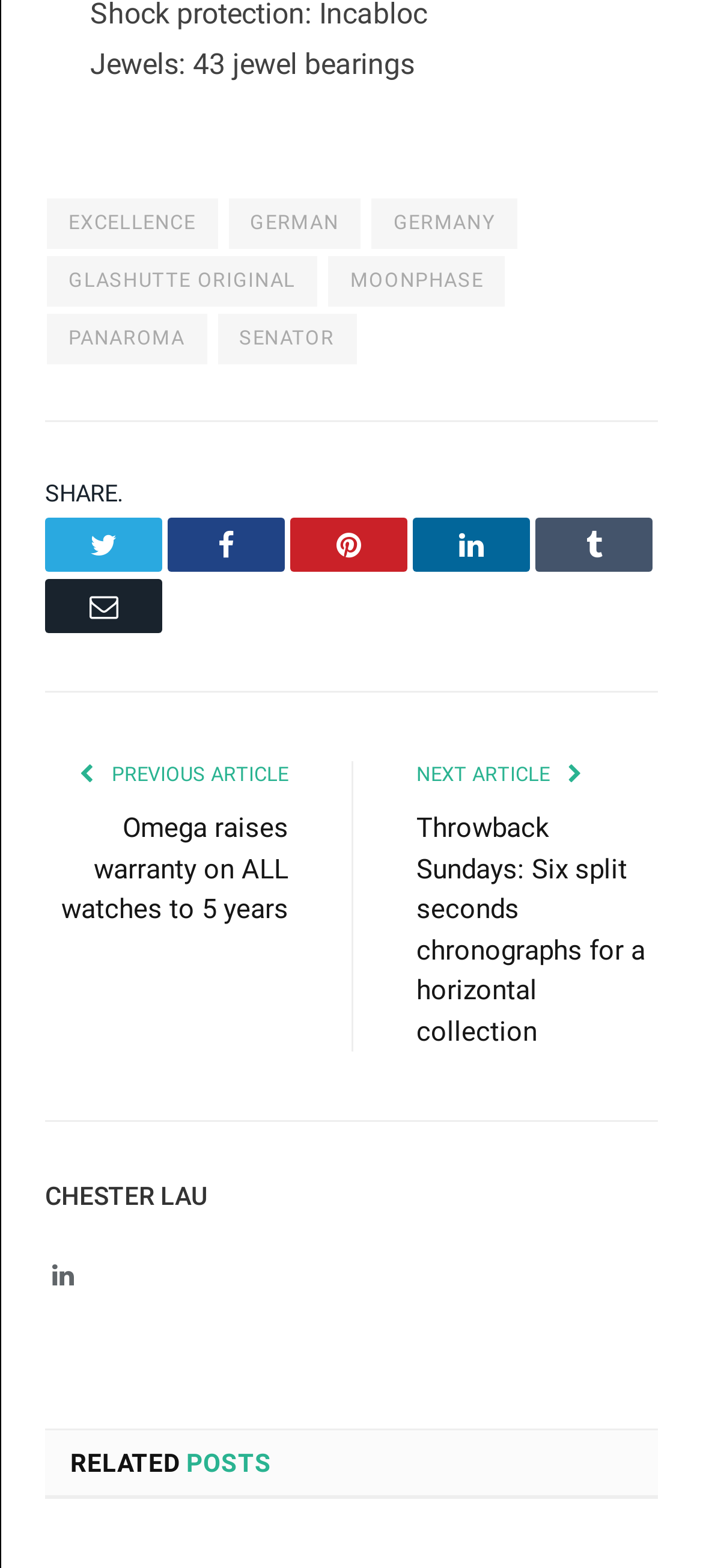Determine the bounding box coordinates of the clickable element to achieve the following action: 'Check RELATED POSTS'. Provide the coordinates as four float values between 0 and 1, formatted as [left, top, right, bottom].

[0.064, 0.911, 0.936, 0.956]